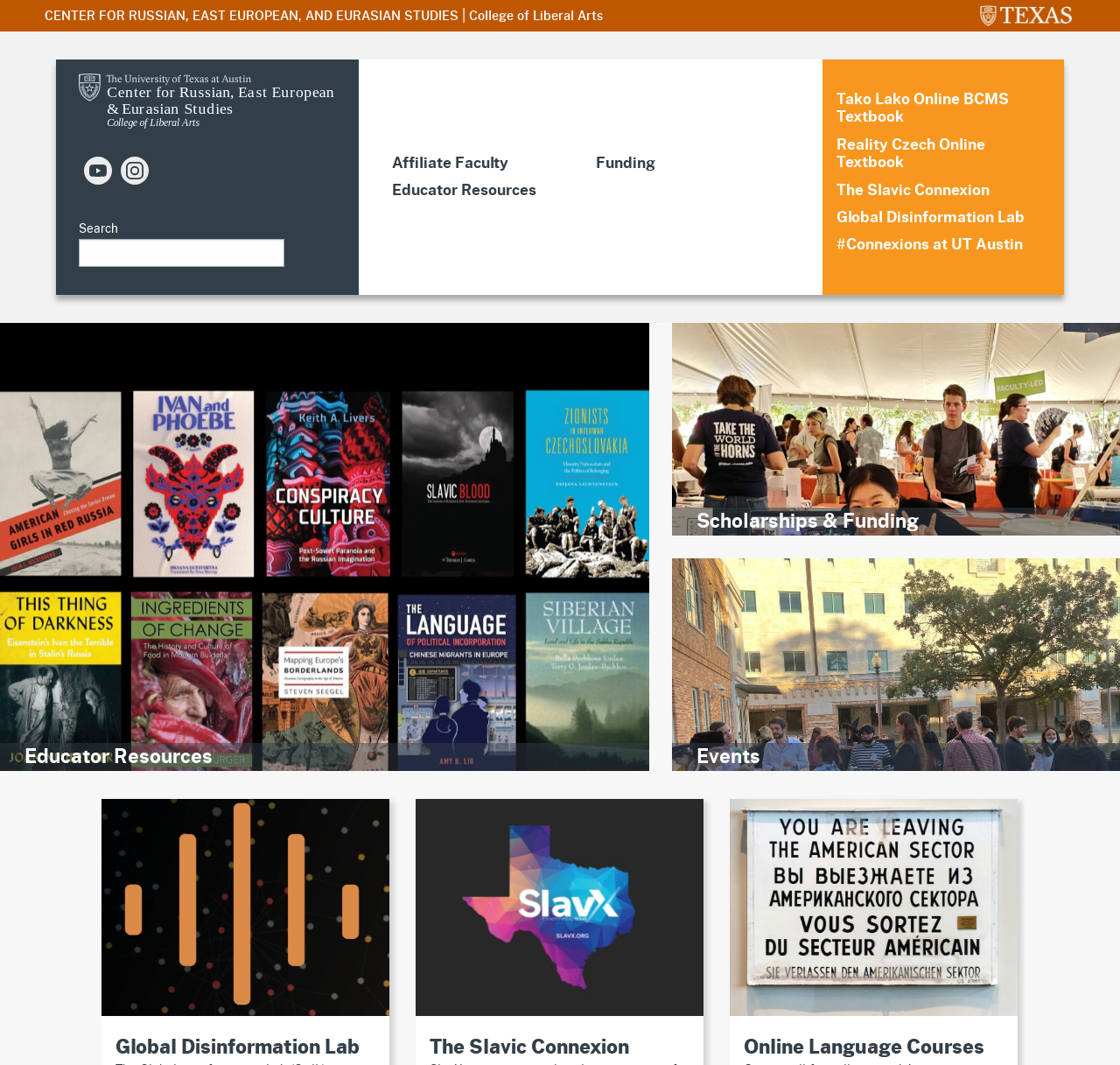Highlight the bounding box of the UI element that corresponds to this description: "College of Liberal Arts".

[0.419, 0.009, 0.538, 0.021]